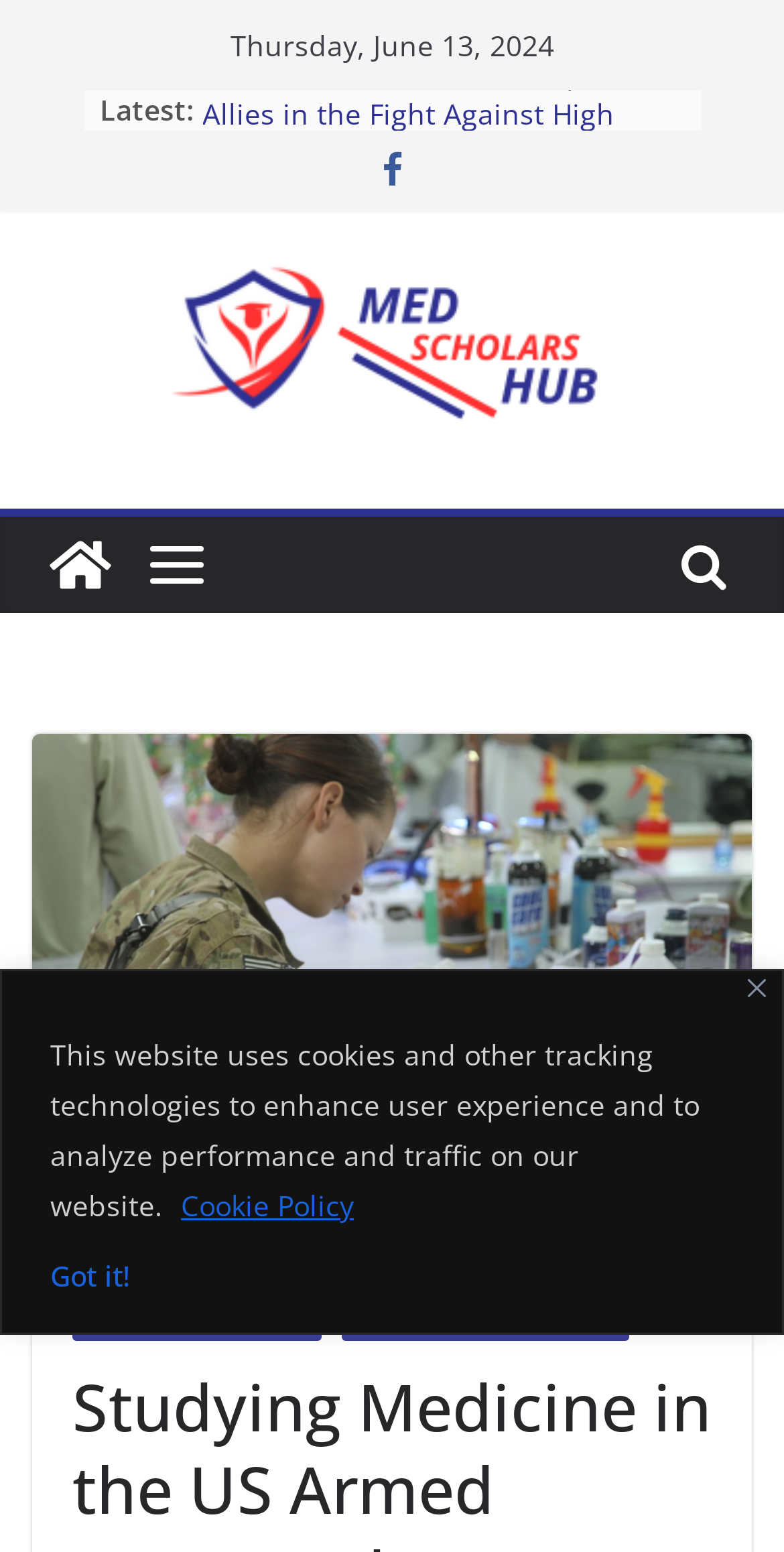Can you provide the bounding box coordinates for the element that should be clicked to implement the instruction: "Read the article about Gut Bacteria"?

[0.258, 0.059, 0.783, 0.135]